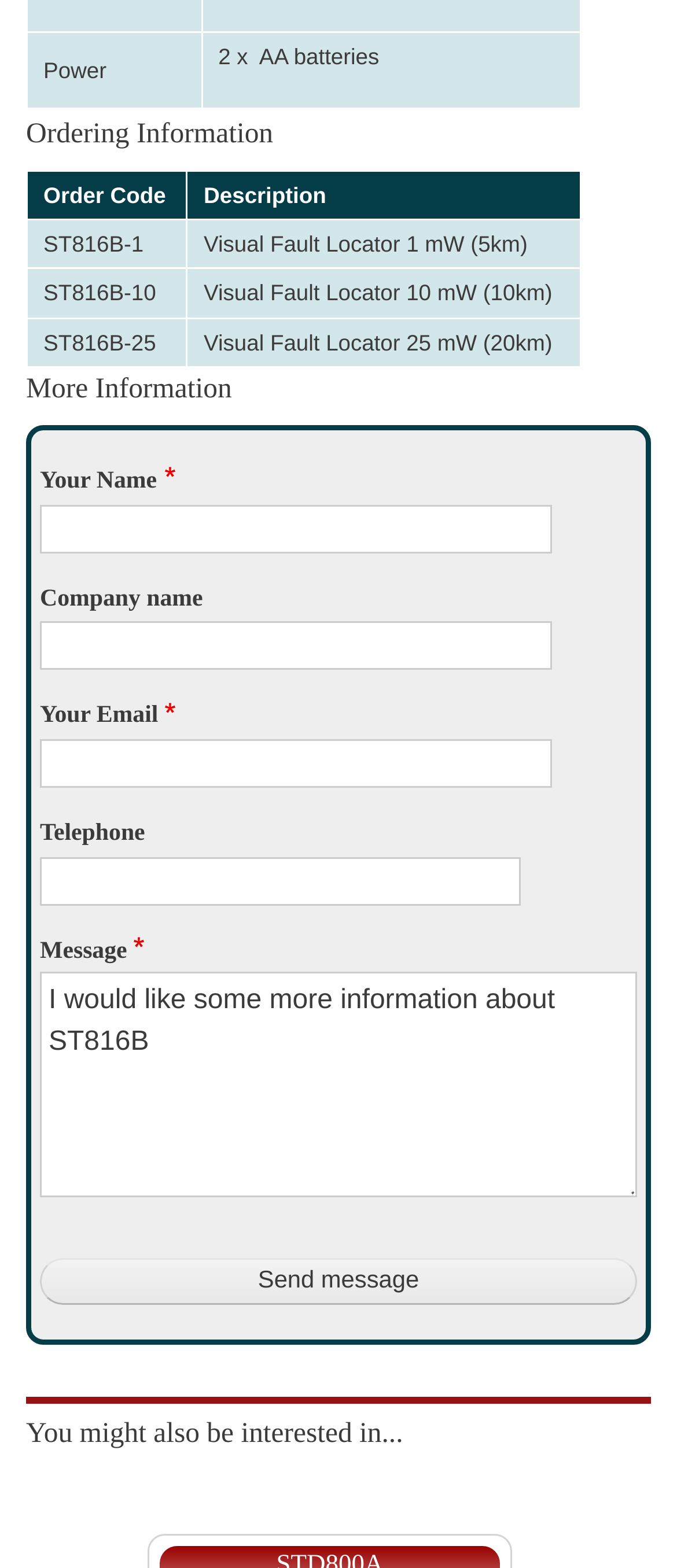What is the range of the 'Visual Fault Locator 10 mW'?
Please give a well-detailed answer to the question.

The webpage lists 'Visual Fault Locator 10 mW (10km)' as one of the order code descriptions, which indicates that the range of this device is 10km.